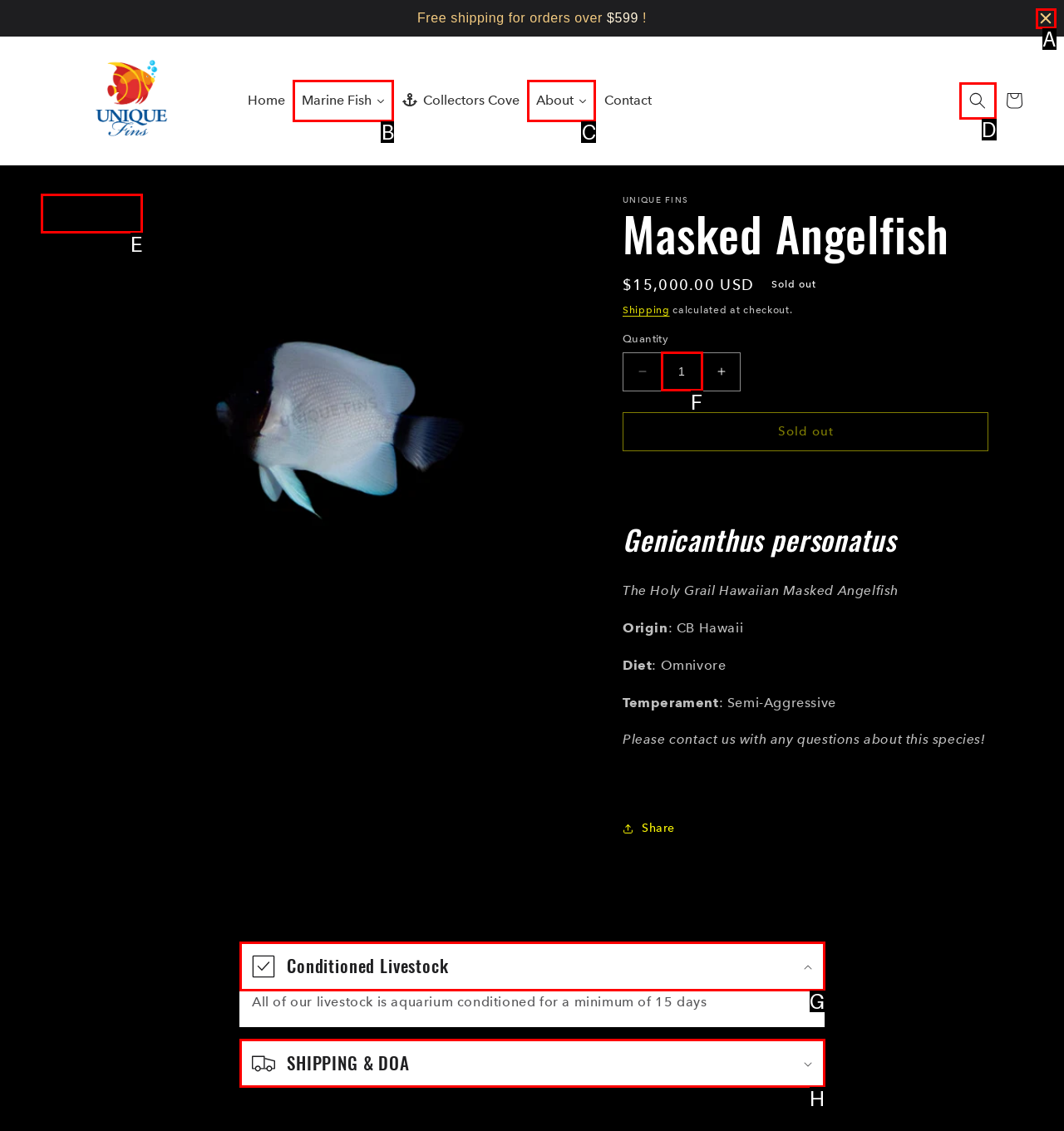Which choice should you pick to execute the task: Learn about the 'Conditioned Livestock'
Respond with the letter associated with the correct option only.

G